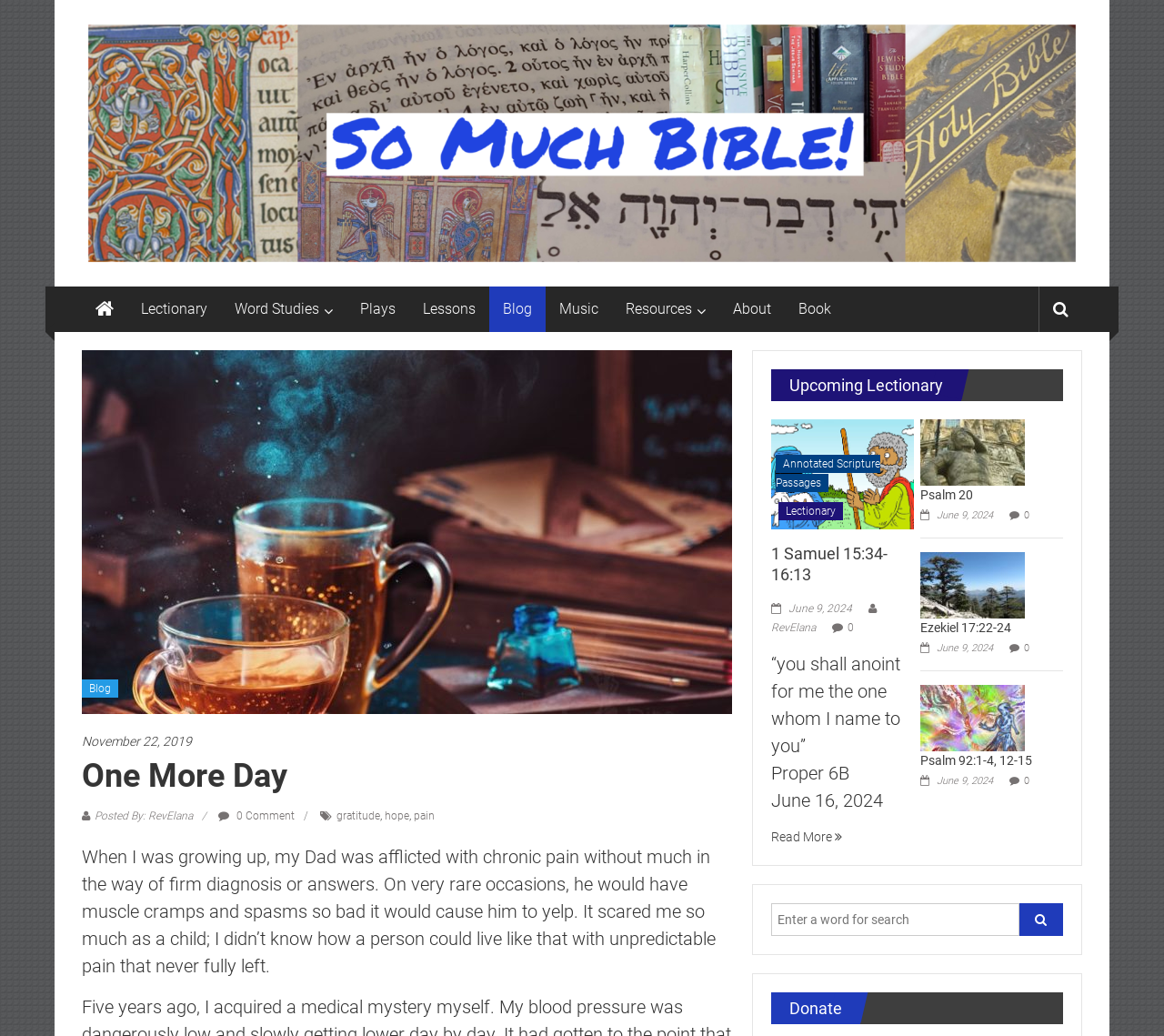What is the date of the post 'One More Day'?
Use the image to give a comprehensive and detailed response to the question.

The post 'One More Day' has a link 'November 22, 2019' which indicates the date of the post.